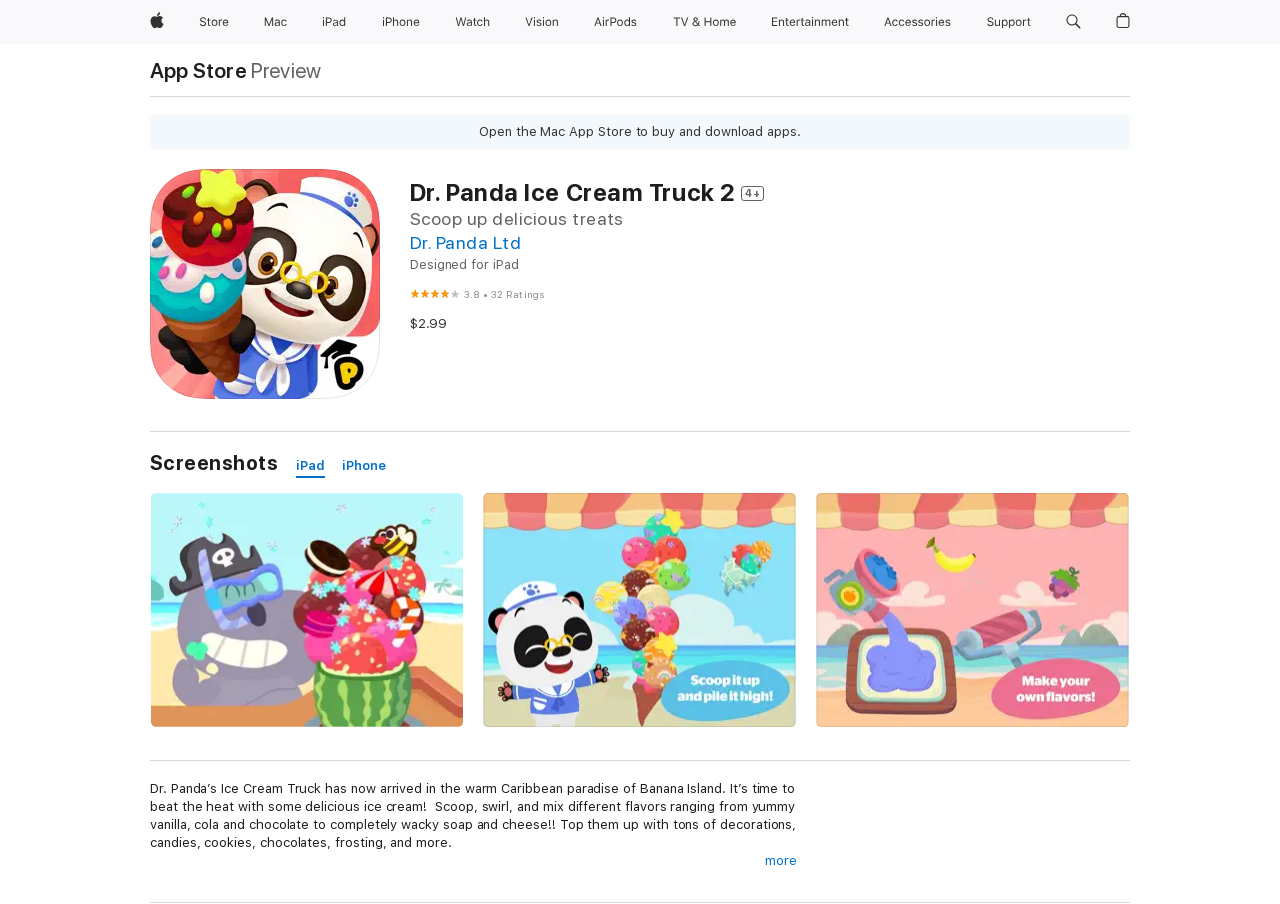Respond concisely with one word or phrase to the following query:
What is the rating of the app?

3.8 out of 5